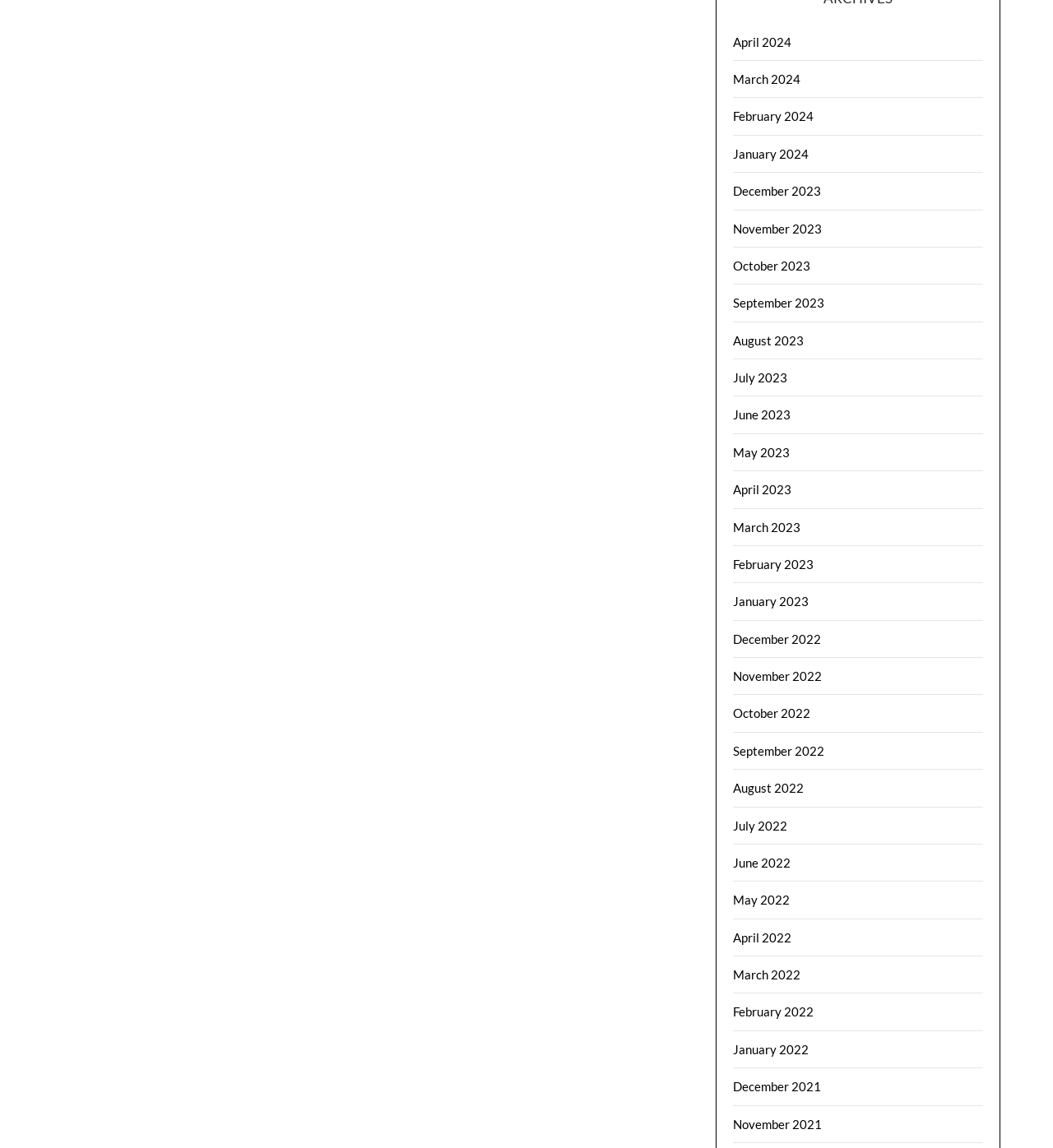Please provide the bounding box coordinates for the element that needs to be clicked to perform the following instruction: "go to March 2023". The coordinates should be given as four float numbers between 0 and 1, i.e., [left, top, right, bottom].

[0.696, 0.452, 0.76, 0.465]